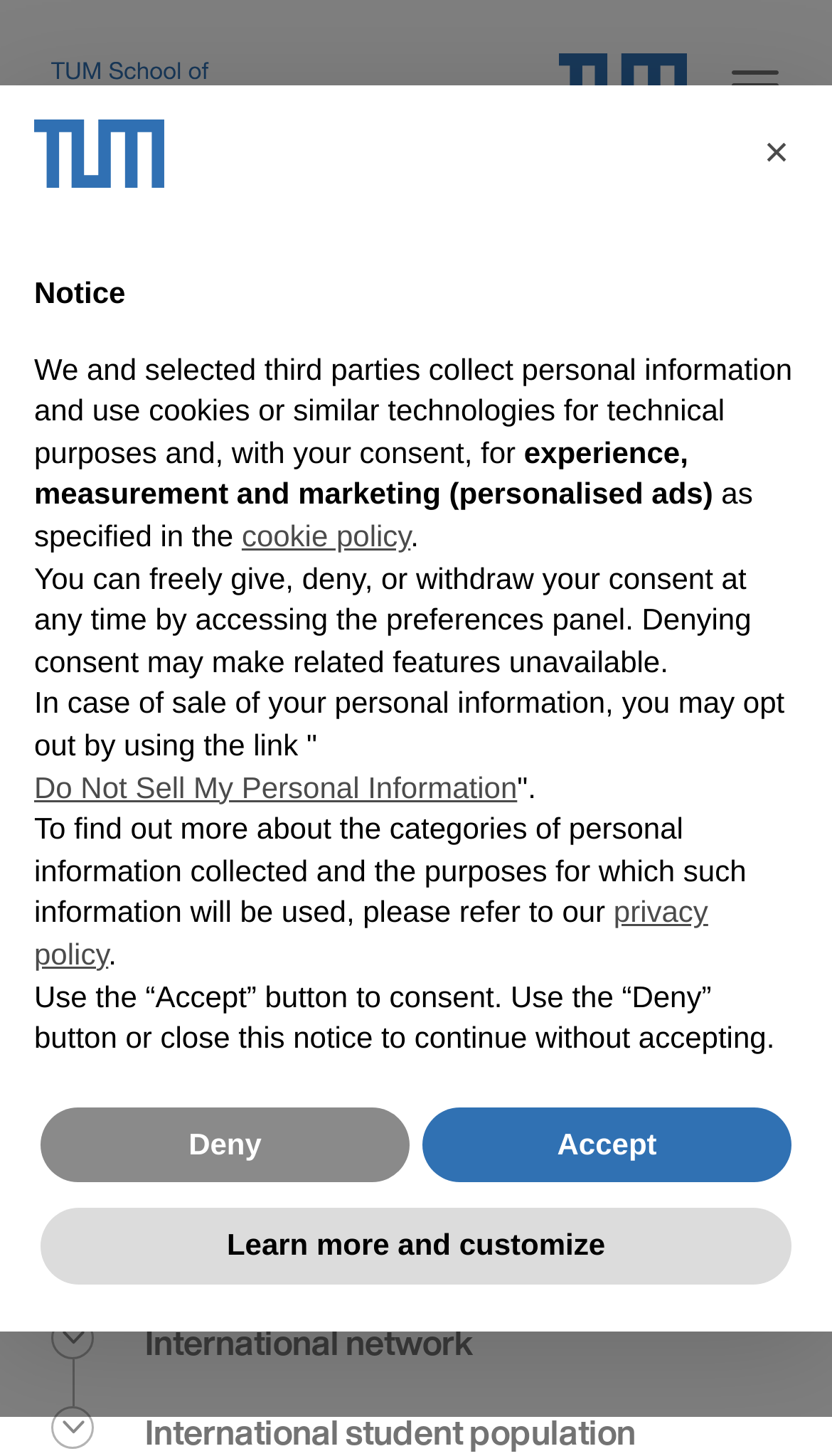Extract the bounding box coordinates for the UI element described as: "IconChevronExtraFat International network".

[0.062, 0.904, 0.569, 0.965]